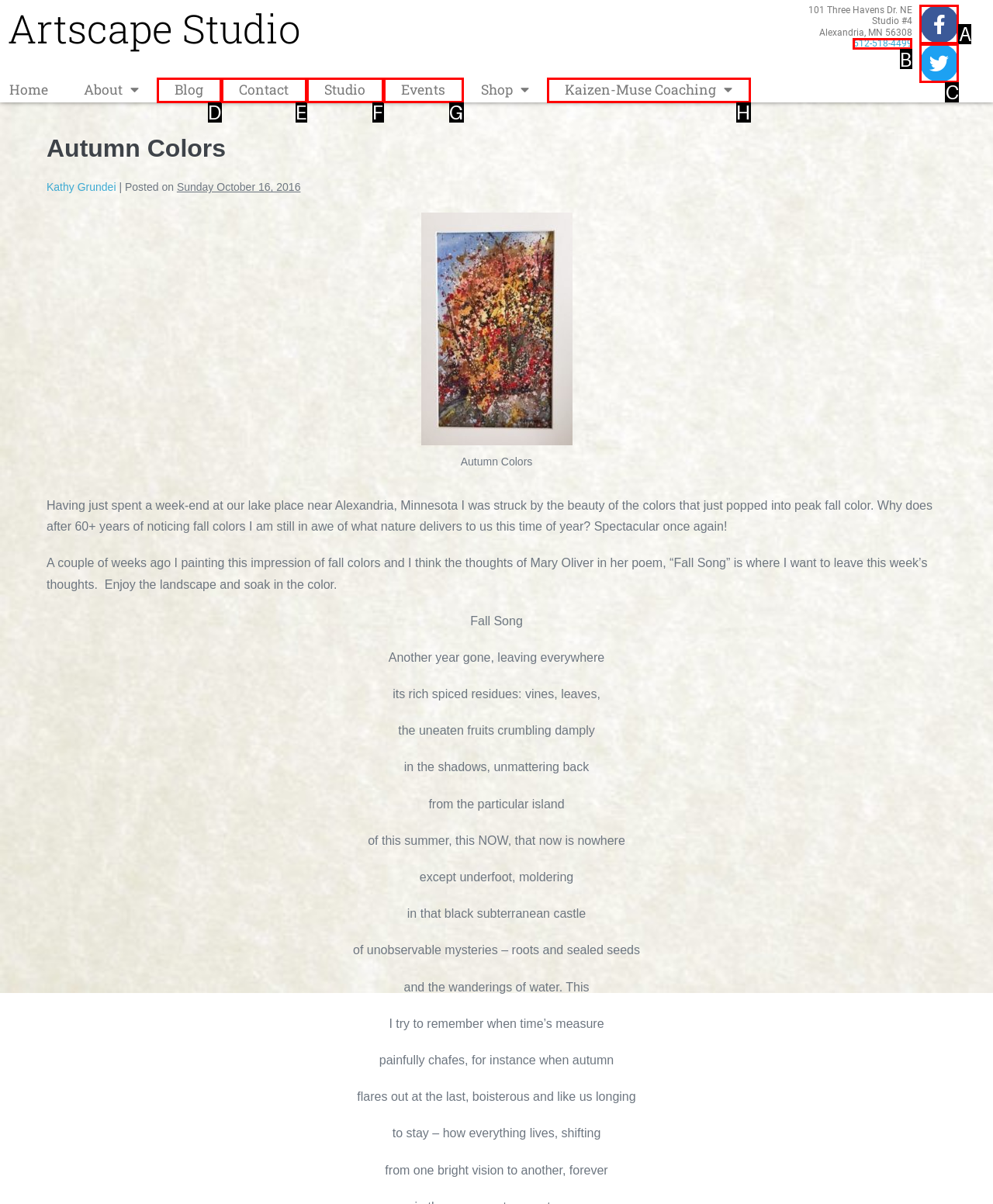Identify the correct UI element to click for the following task: Call the studio at 612-518-4499 Choose the option's letter based on the given choices.

B